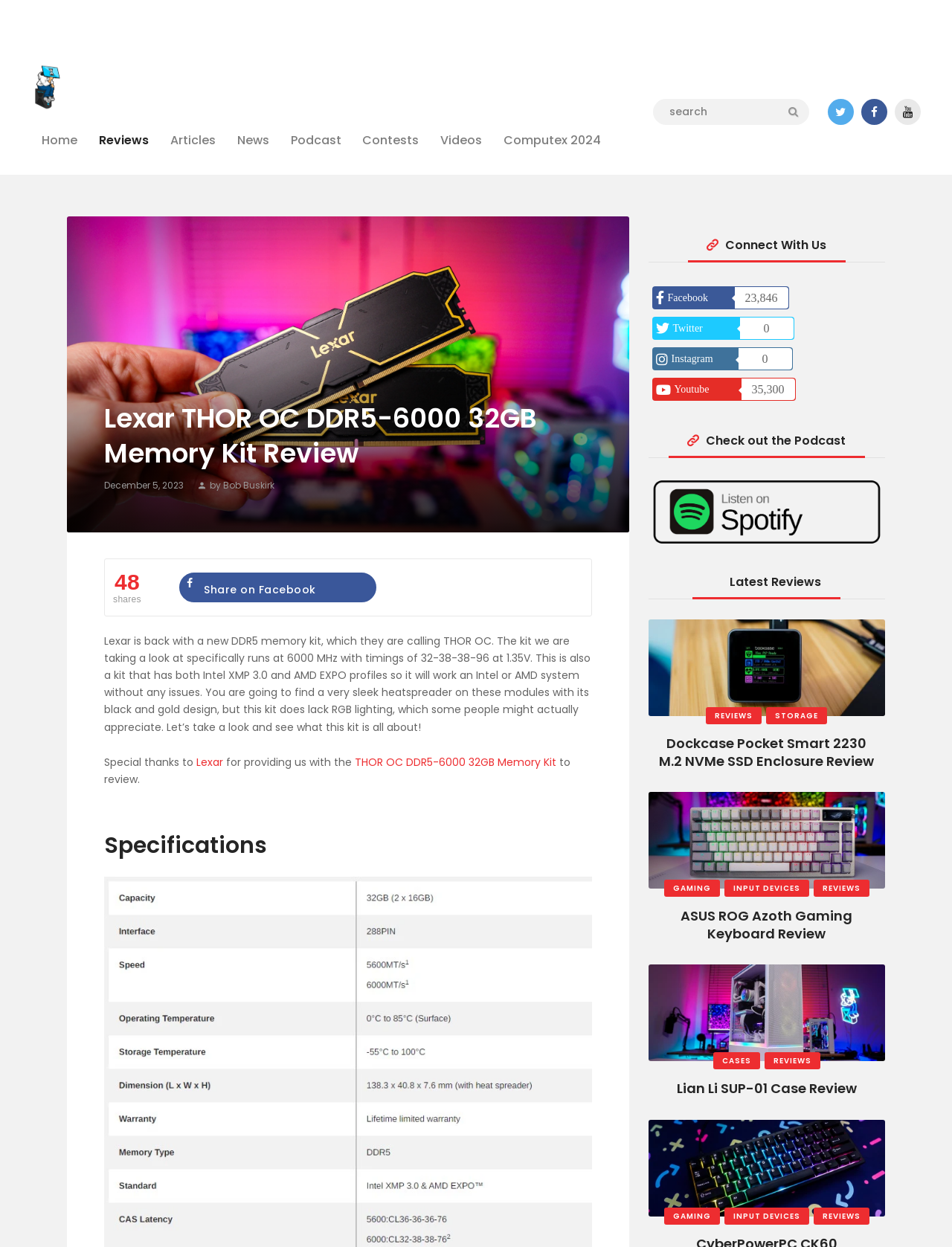Determine the bounding box coordinates for the HTML element mentioned in the following description: "Facebook 23,846Fans". The coordinates should be a list of four floats ranging from 0 to 1, represented as [left, top, right, bottom].

[0.685, 0.229, 0.829, 0.248]